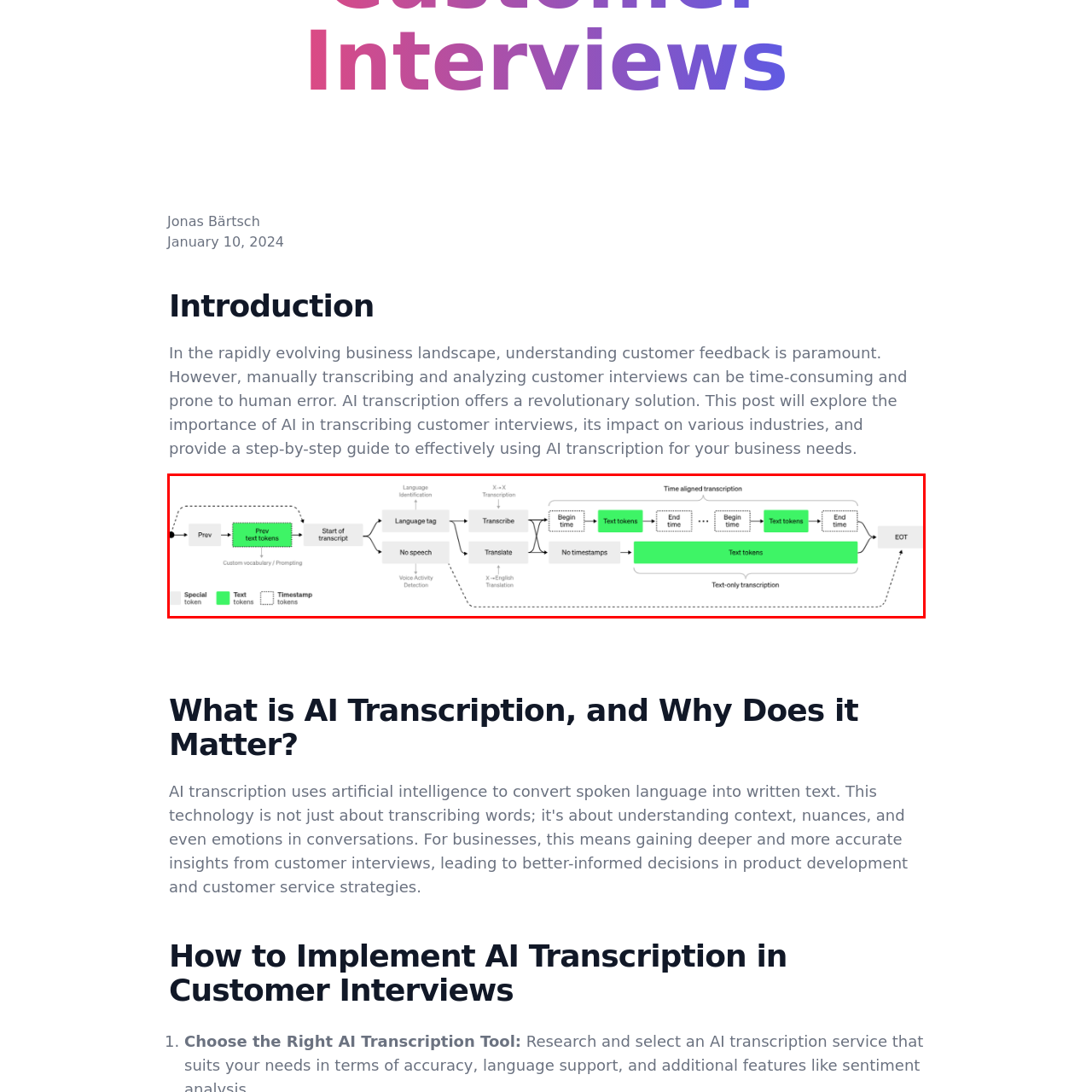Focus on the image marked by the red bounding box and offer an in-depth answer to the subsequent question based on the visual content: What does EOT stand for?

The flowchart concludes with a final output marked by 'EOT', which stands for End of Transcript. This indicates the completion of the transcription process, resulting in a final transcribed text output.